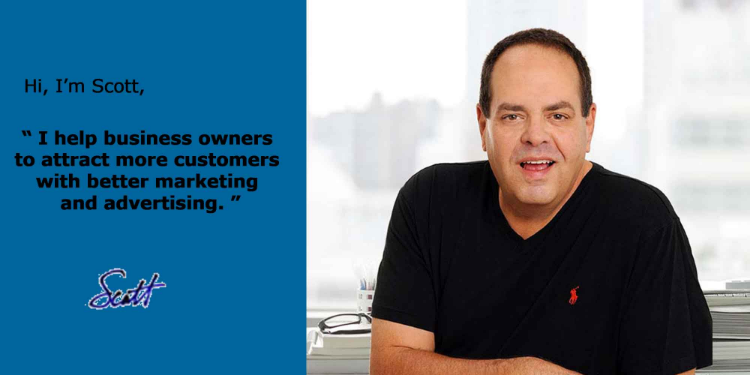Please answer the following query using a single word or phrase: 
What is the color of Scott's t-shirt?

Black